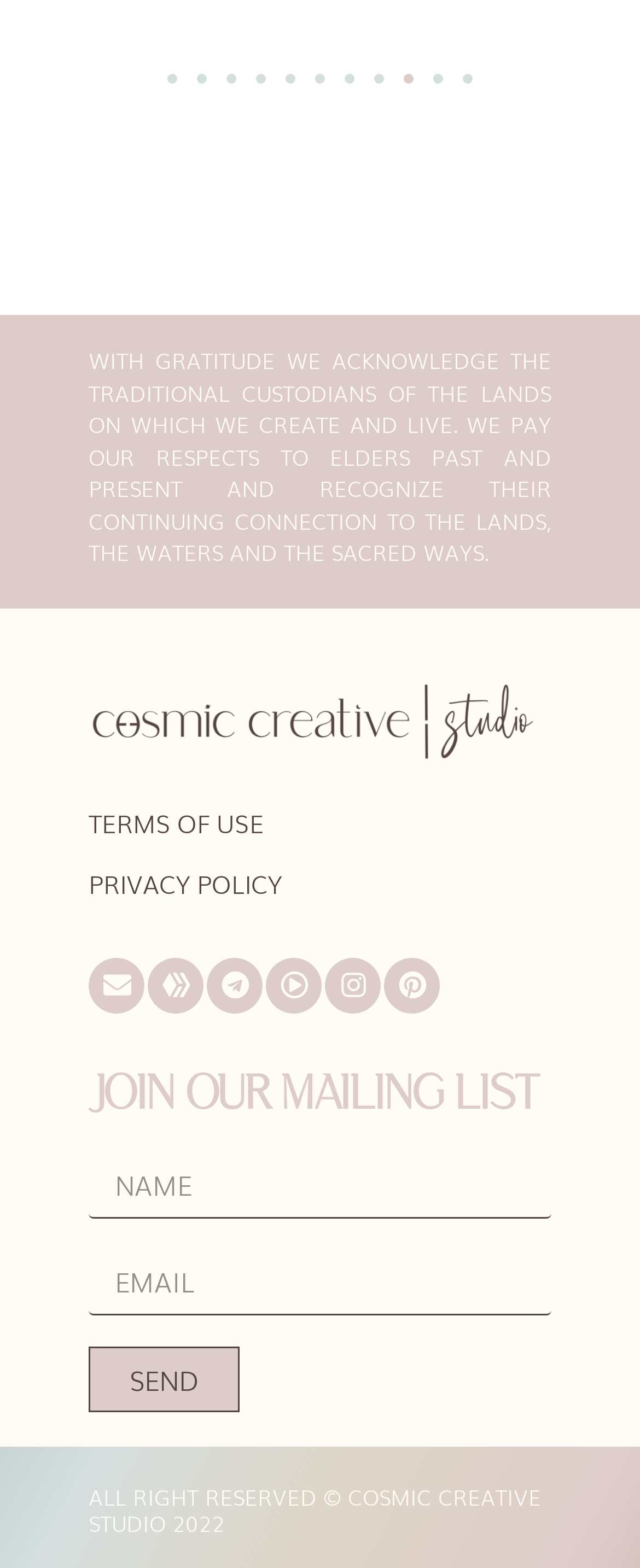Please find the bounding box coordinates of the element that you should click to achieve the following instruction: "Subscribe to the mailing list". The coordinates should be presented as four float numbers between 0 and 1: [left, top, right, bottom].

[0.138, 0.858, 0.374, 0.9]